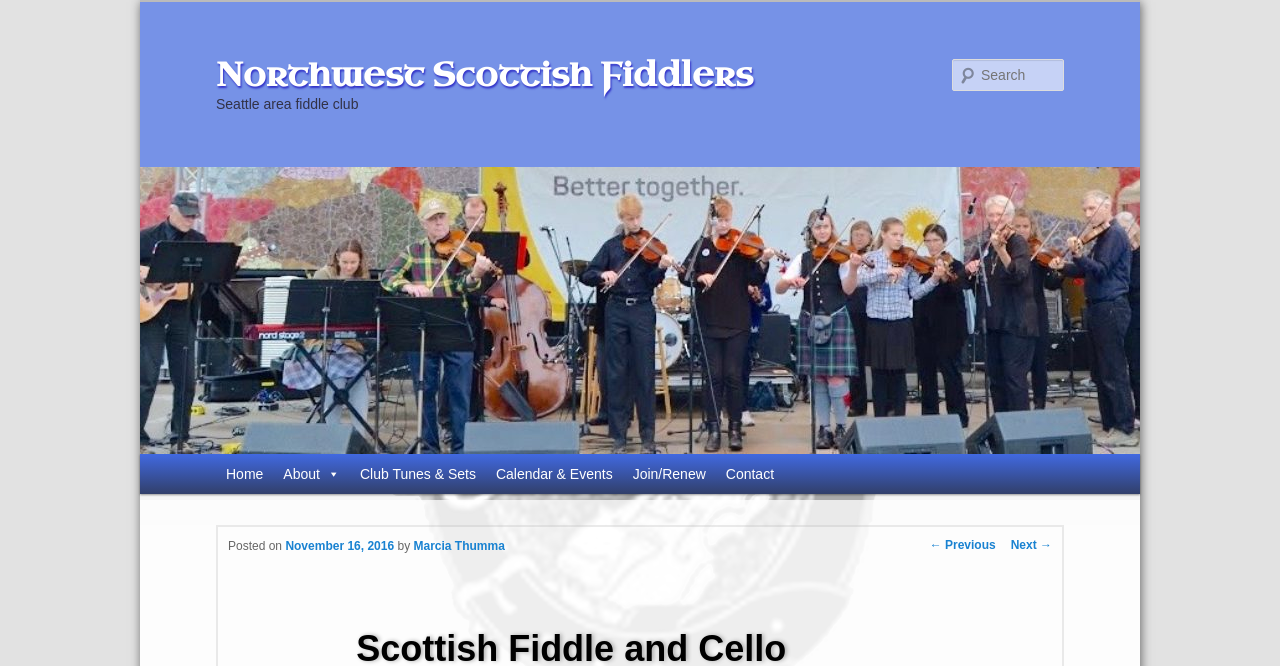What is the date of the latest article?
Please respond to the question thoroughly and include all relevant details.

The date of the latest article can be found at the bottom of the webpage, where it says 'Posted on November 16, 2016 by Marcia Thumma'.